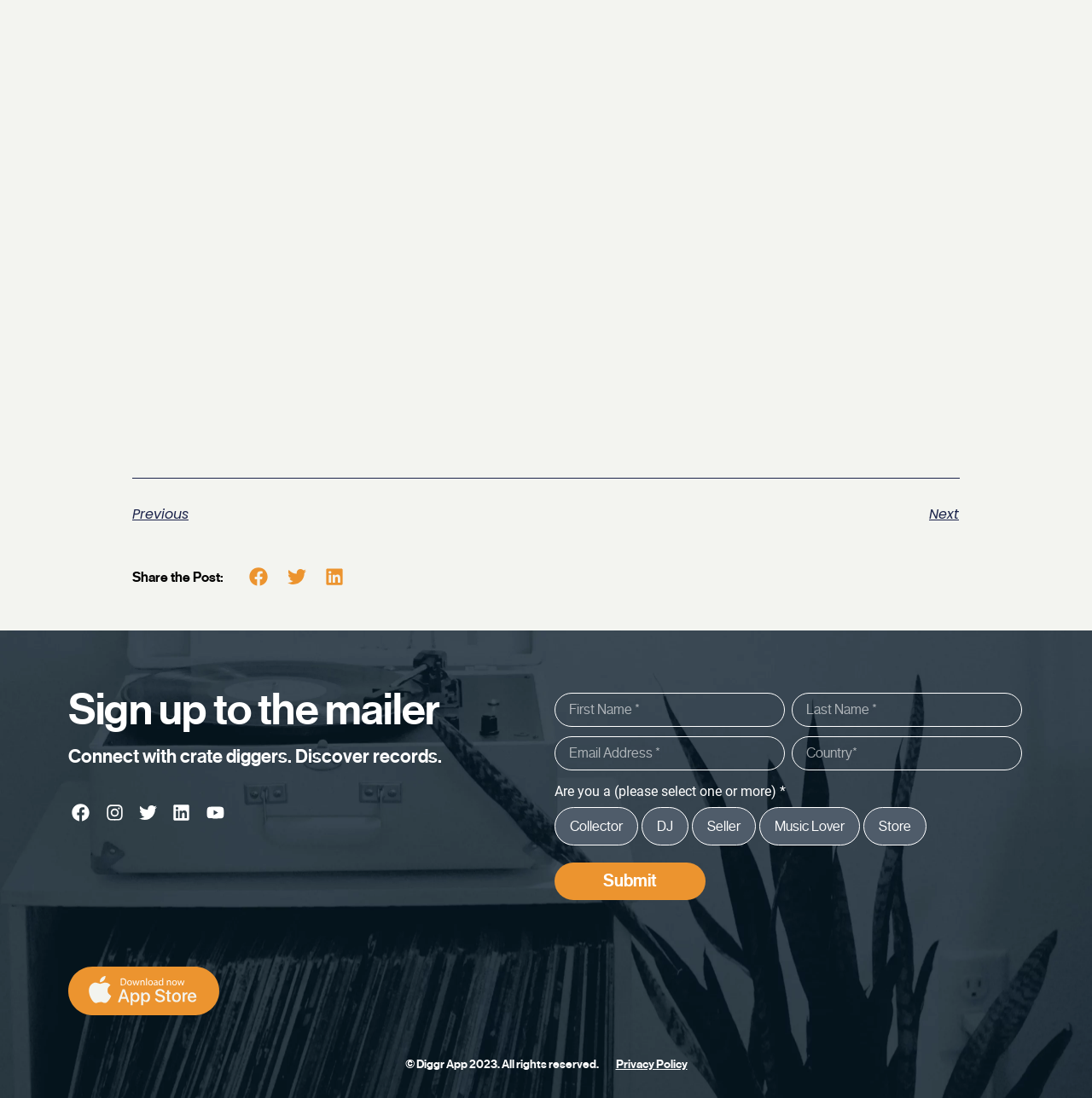Determine the bounding box coordinates of the clickable region to carry out the instruction: "Click the 'Previous' link".

[0.121, 0.459, 0.5, 0.478]